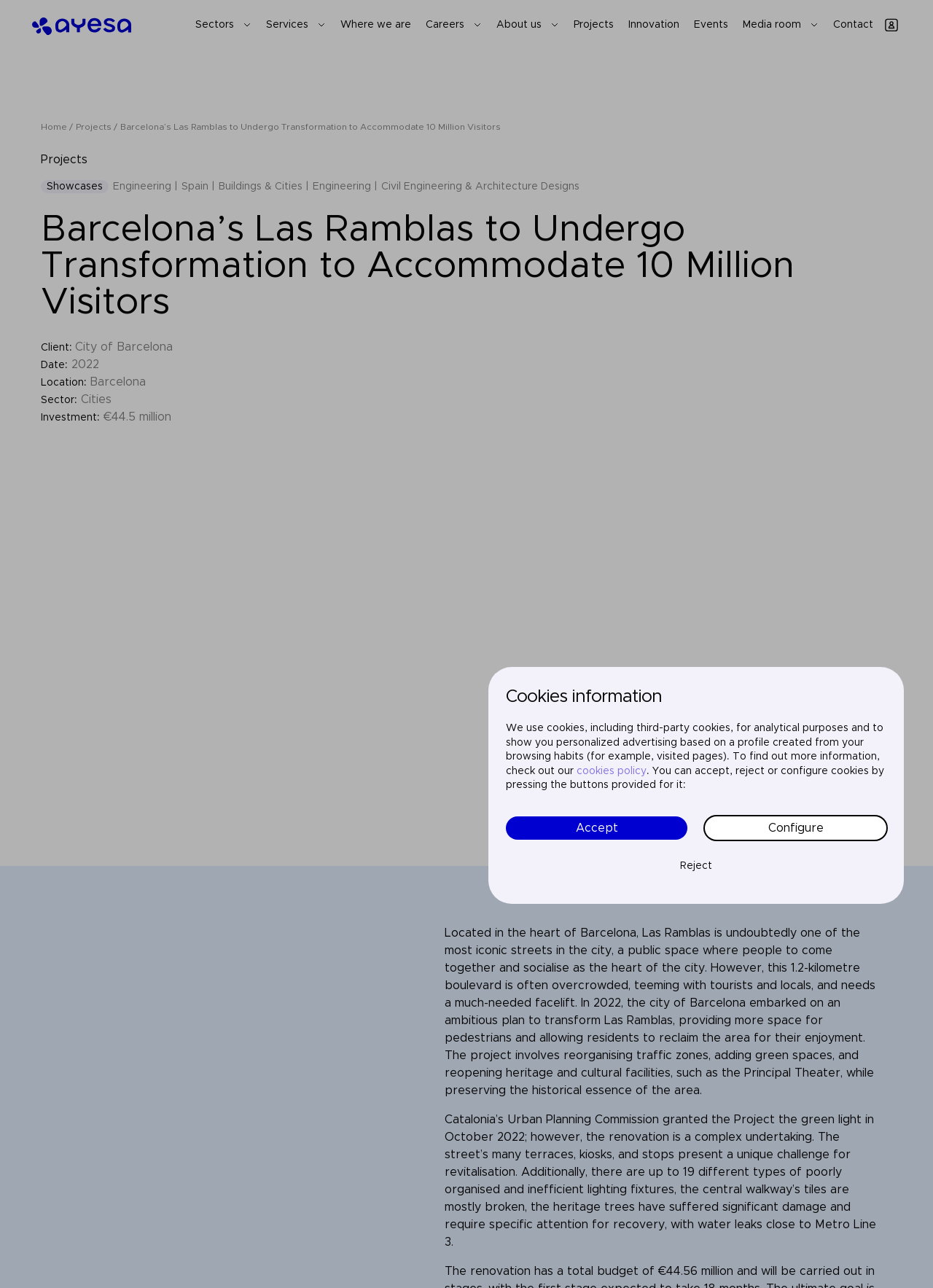Please identify the coordinates of the bounding box that should be clicked to fulfill this instruction: "Click on the 'Ayesa' link".

[0.038, 0.014, 0.147, 0.027]